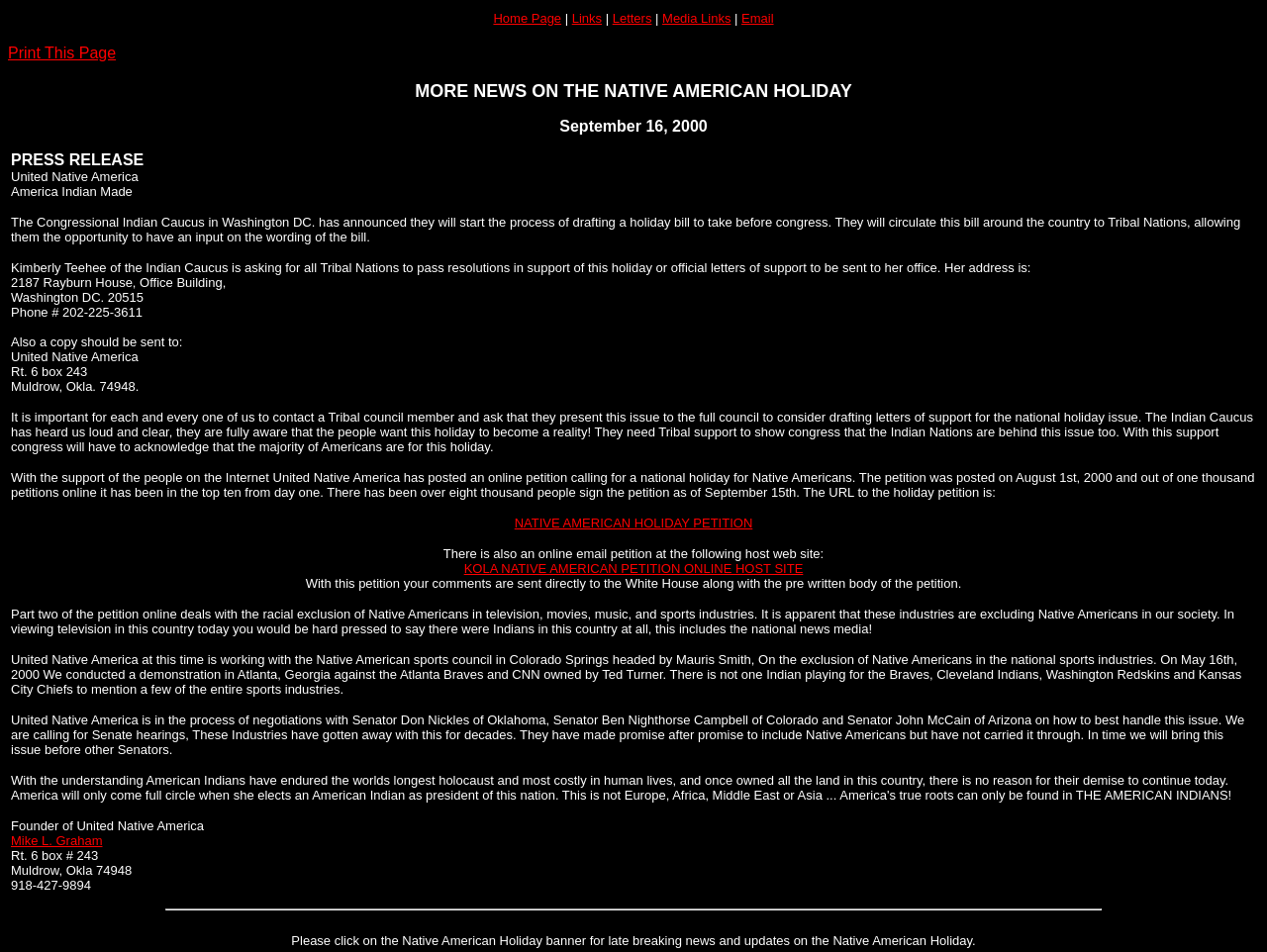Provide a brief response to the question below using one word or phrase:
What is the URL of the holiday petition?

NATIVE AMERICAN HOLIDAY PETITION